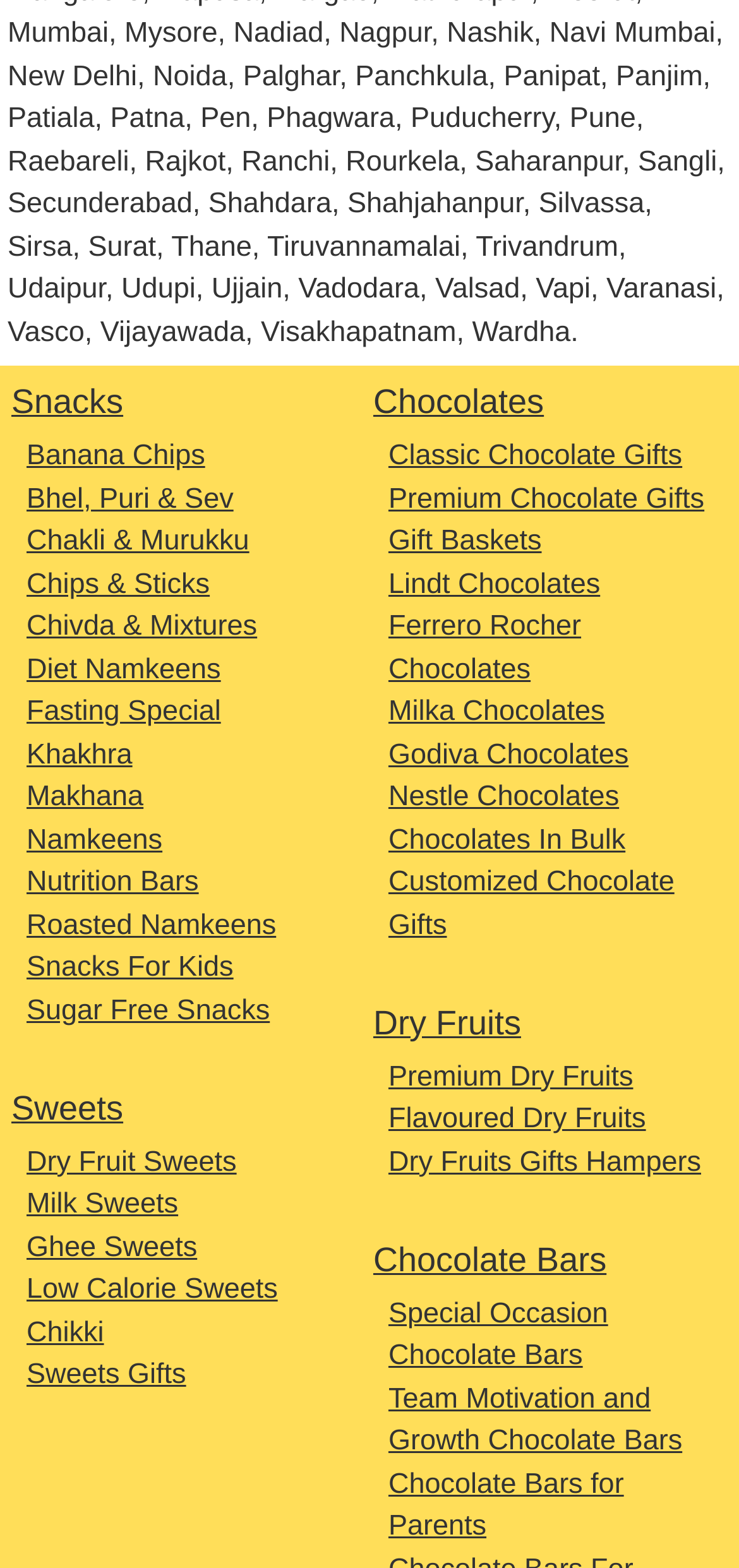What is the focus of the 'Sweets' section on this webpage?
Answer the question with as much detail as you can, using the image as a reference.

The 'Sweets' section on this webpage appears to be focused on listing different types of sweets, including dry fruit sweets, milk sweets, ghee sweets, and low-calorie sweets. This suggests that the webpage is providing users with a range of sweet options to choose from.